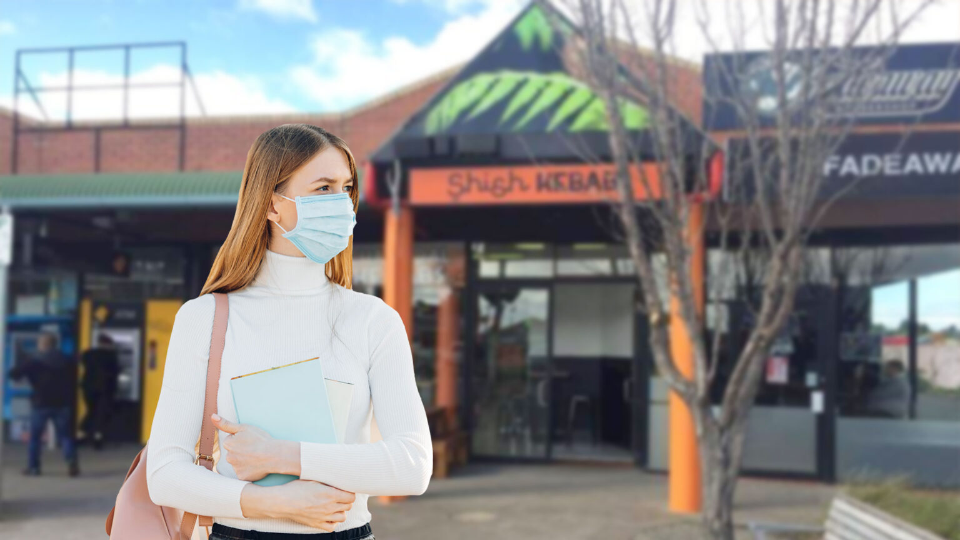What is above the restaurant's entrance?
Refer to the image and provide a thorough answer to the question.

The caption provides a detailed description of the scene, stating that above the restaurant's entrance, there are vibrant green leaf graphics, which contribute to the lively atmosphere of the establishment.